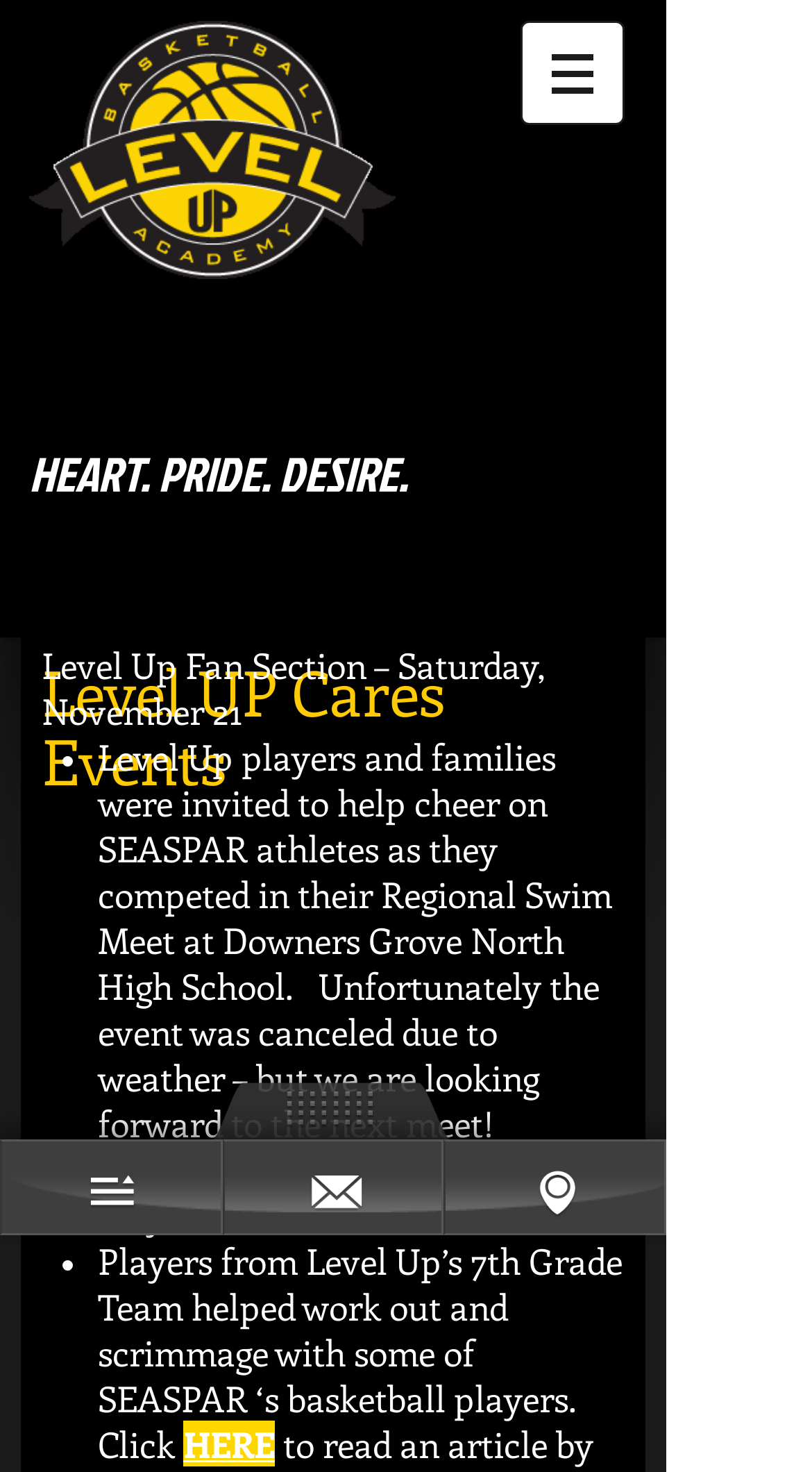Please provide the bounding box coordinates for the UI element as described: "HERE". The coordinates must be four floats between 0 and 1, represented as [left, top, right, bottom].

[0.226, 0.965, 0.338, 0.996]